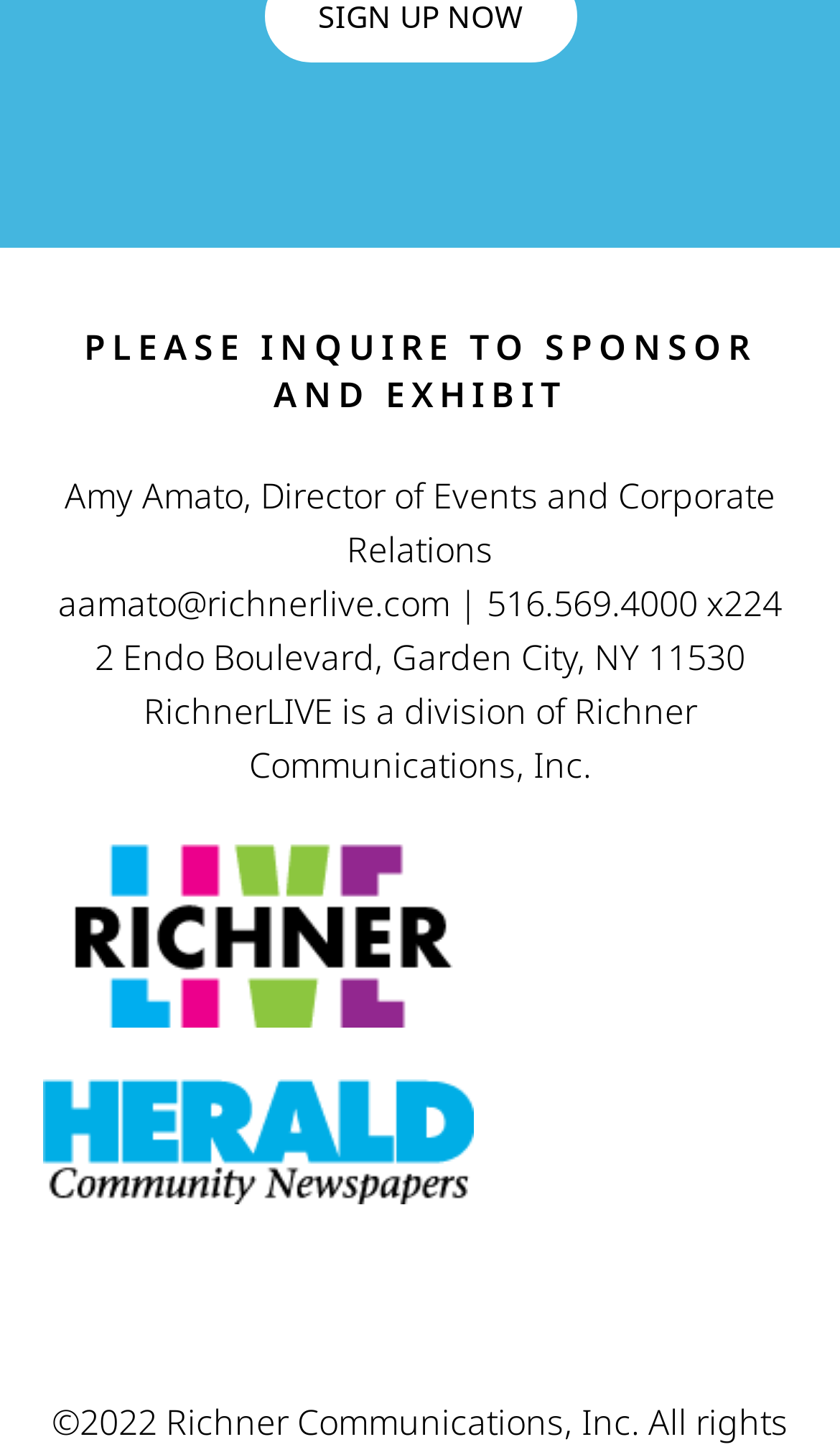Identify the bounding box for the described UI element. Provide the coordinates in (top-left x, top-left y, bottom-right x, bottom-right y) format with values ranging from 0 to 1: Richner Communications, Inc.

[0.296, 0.475, 0.829, 0.545]